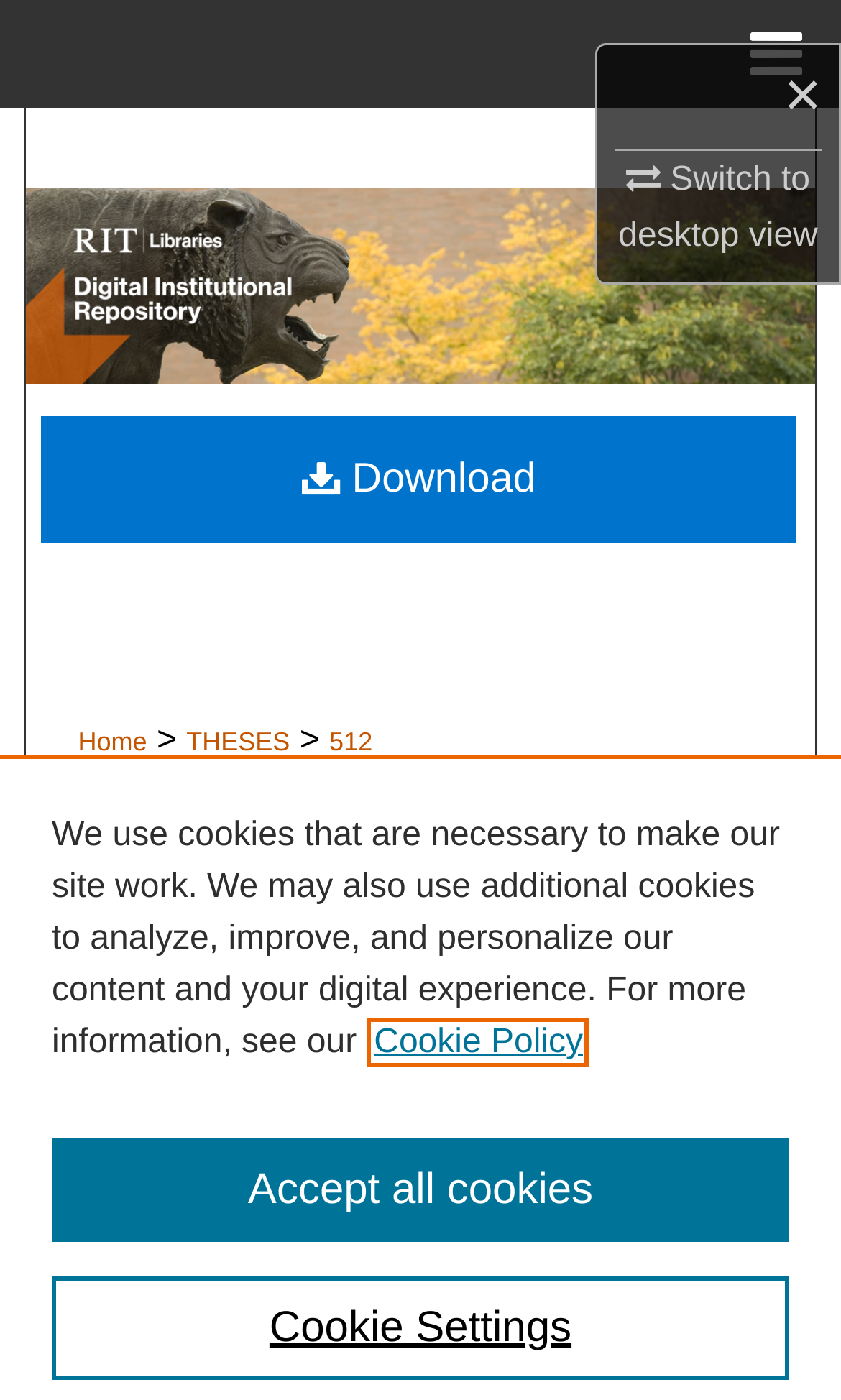Identify the bounding box coordinates of the element to click to follow this instruction: 'Go to Home'. Ensure the coordinates are four float values between 0 and 1, provided as [left, top, right, bottom].

[0.093, 0.484, 0.175, 0.506]